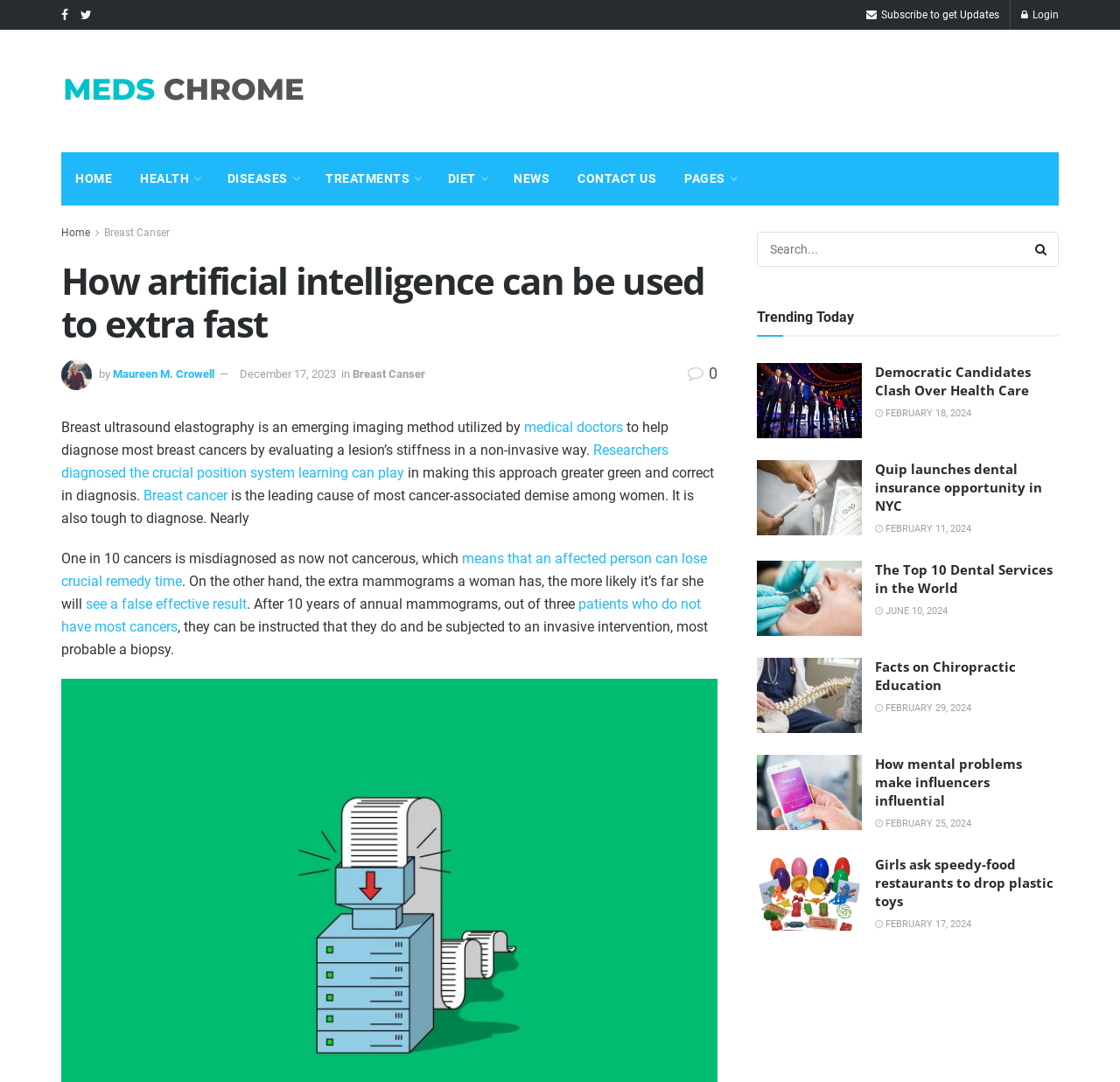What type of content is displayed in the 'Trending Today' section?
Using the information from the image, provide a comprehensive answer to the question.

The 'Trending Today' section is a common feature found on many news websites, and it typically displays a list of news articles that are currently popular or trending. In this case, the section is located below the main article, and it displays a list of news articles with images, headings, and dates.